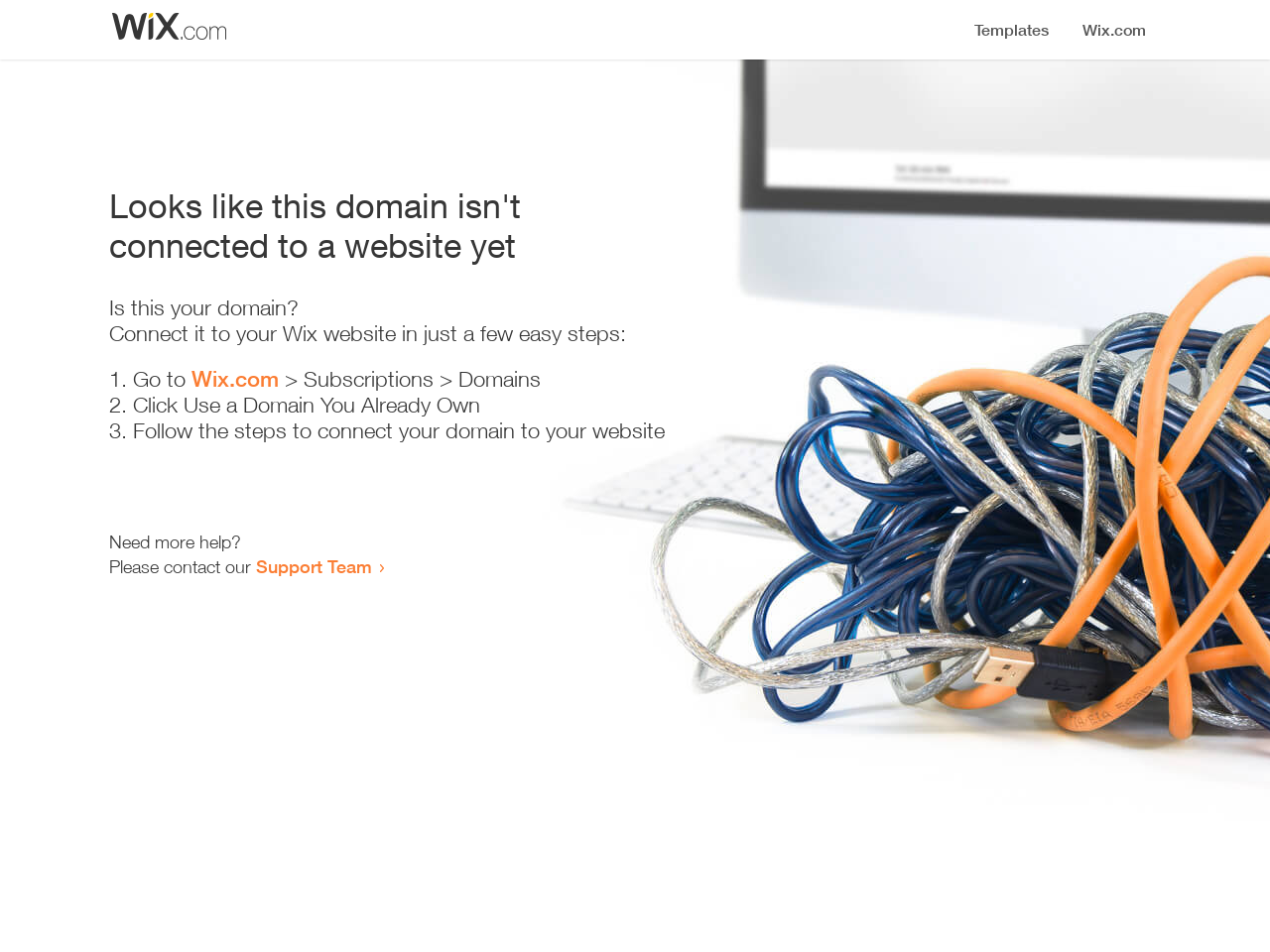Answer the question using only a single word or phrase: 
Where can I get more help?

Support Team